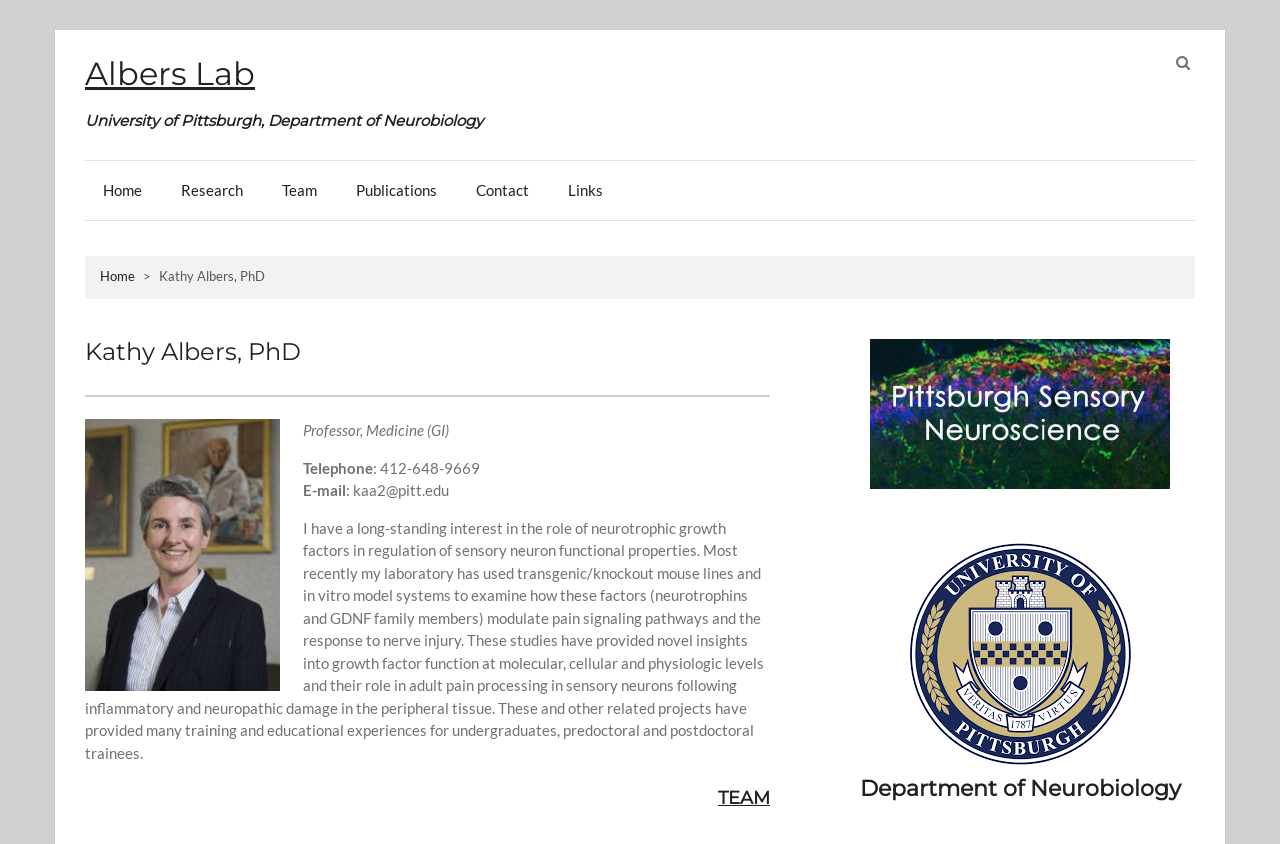What is the phone number of the professor?
Examine the webpage screenshot and provide an in-depth answer to the question.

I found the answer by looking at the static text element with the text ': 412-648-9669' which is located below the image of the professor, and also by looking at the static text element with the text 'Telephone' which is located above the phone number.